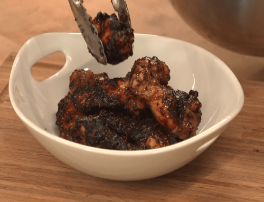What is the texture of the chicken wings?
Provide a fully detailed and comprehensive answer to the question.

The caption highlights the 'succulent texture' of the chicken wings, which suggests that they are tender and juicy.